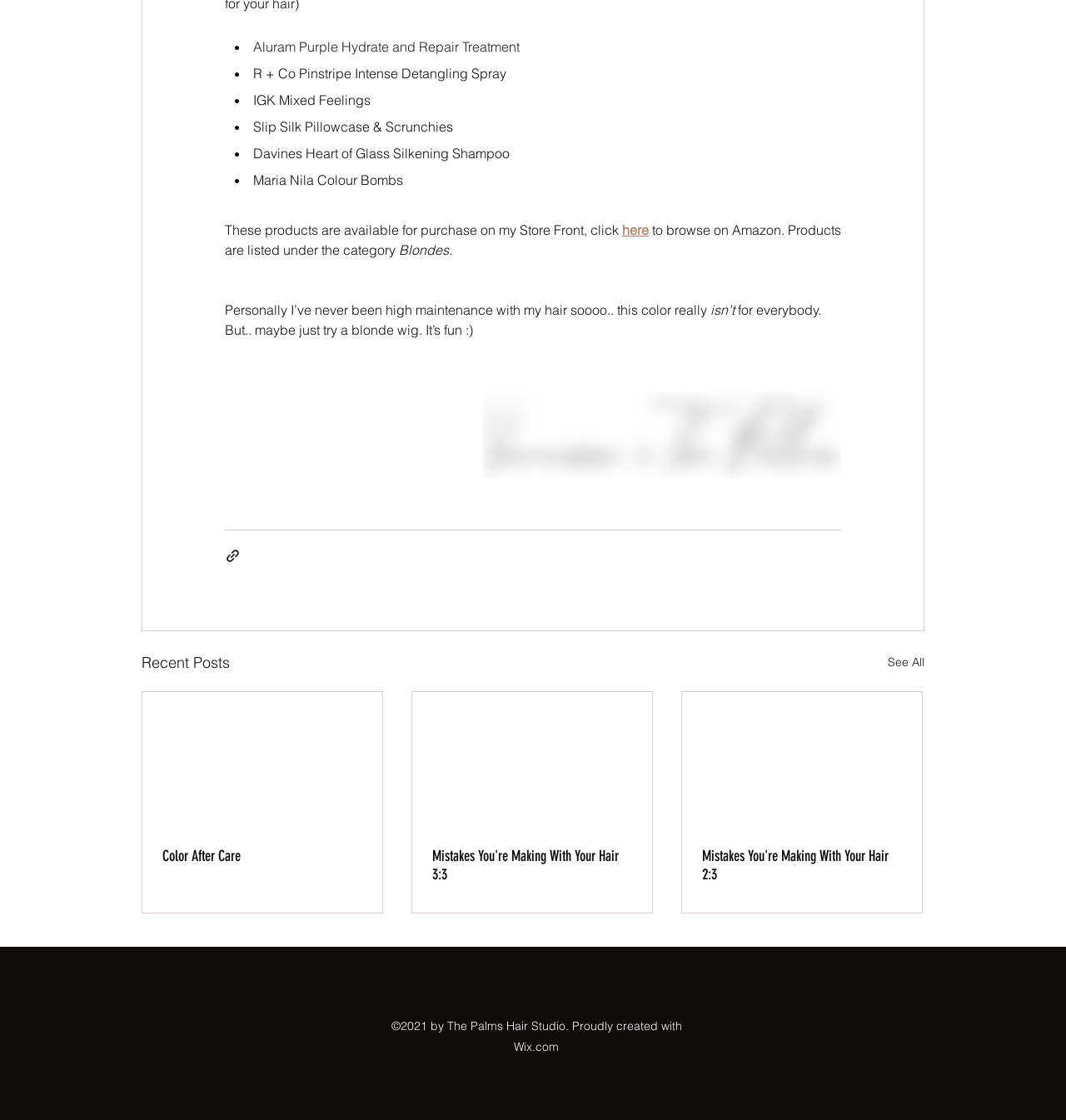How many articles are listed under 'Recent Posts'?
Look at the screenshot and respond with a single word or phrase.

3